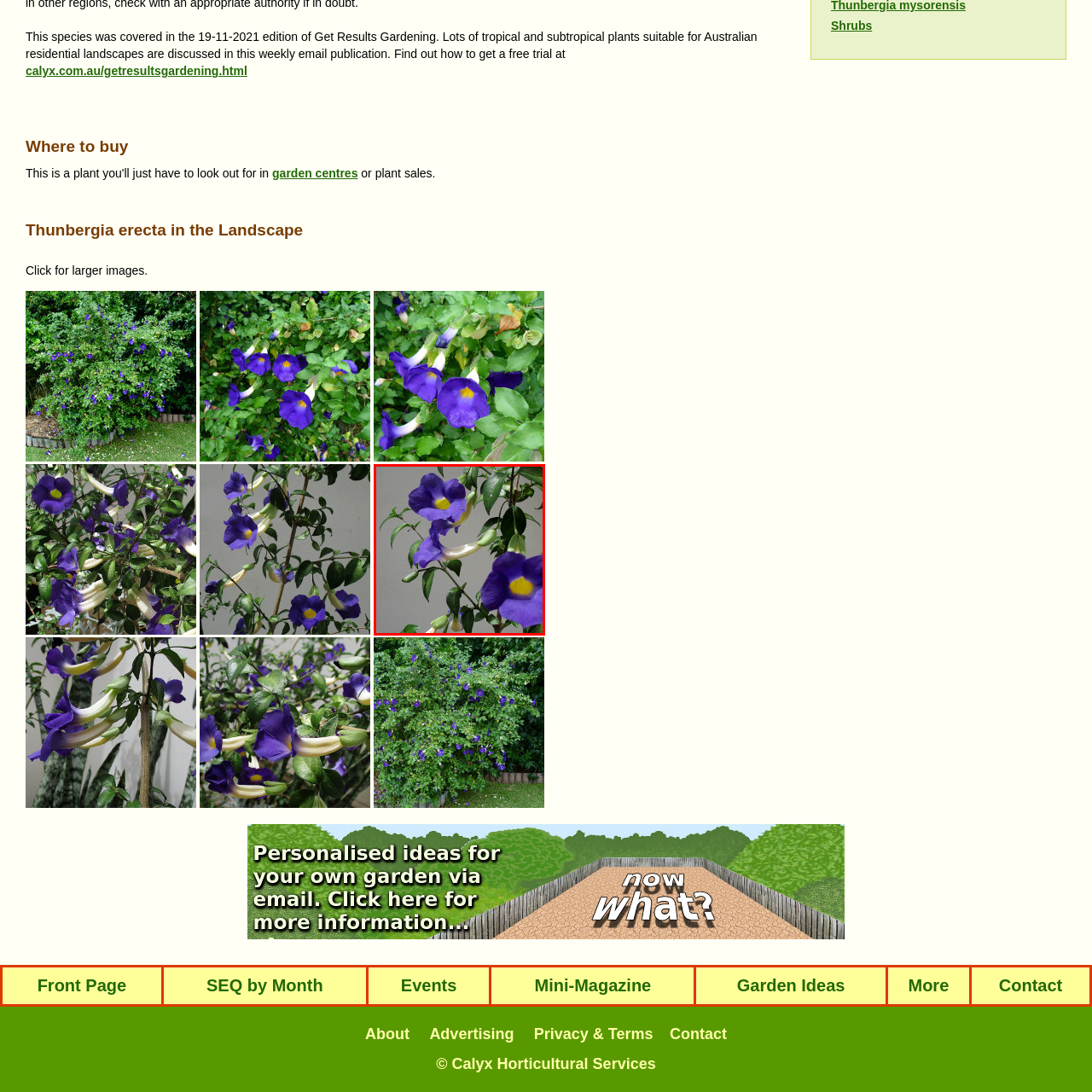Focus on the portion of the image highlighted in red and deliver a detailed explanation for the following question: What is the color of the flower's center?

The caption describes the flowers as having prominent yellow centers, so the answer is yellow.